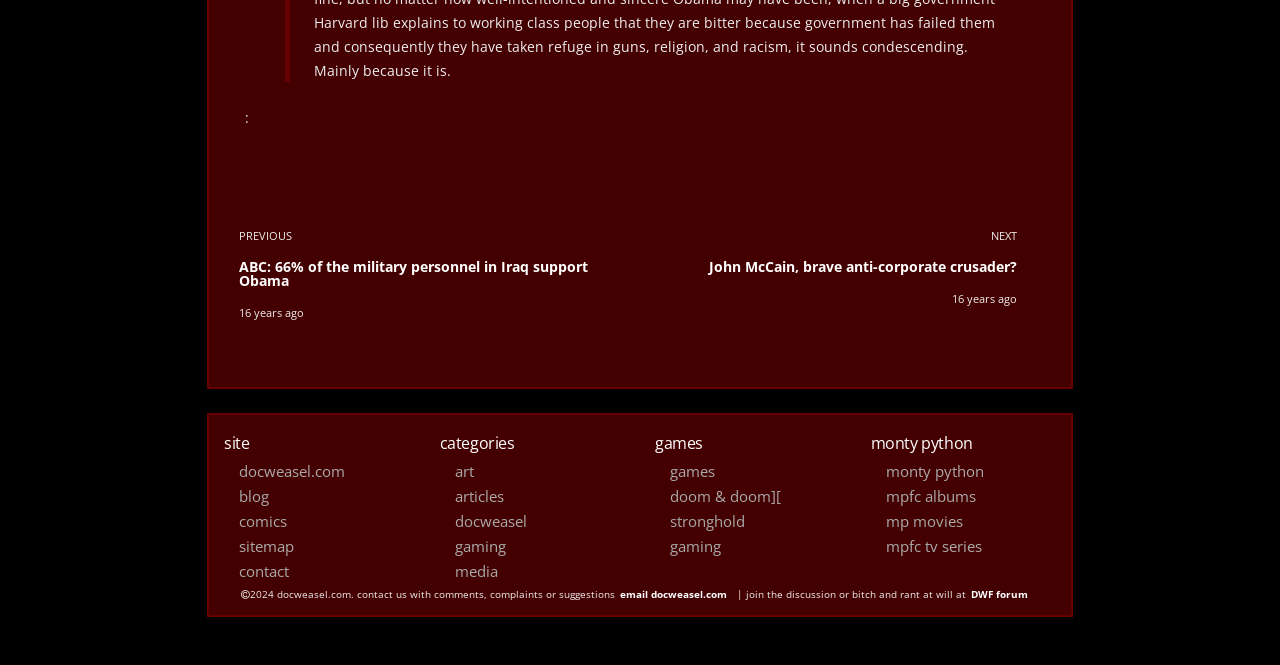Give a concise answer using one word or a phrase to the following question:
What is the website's name?

docweasel.com